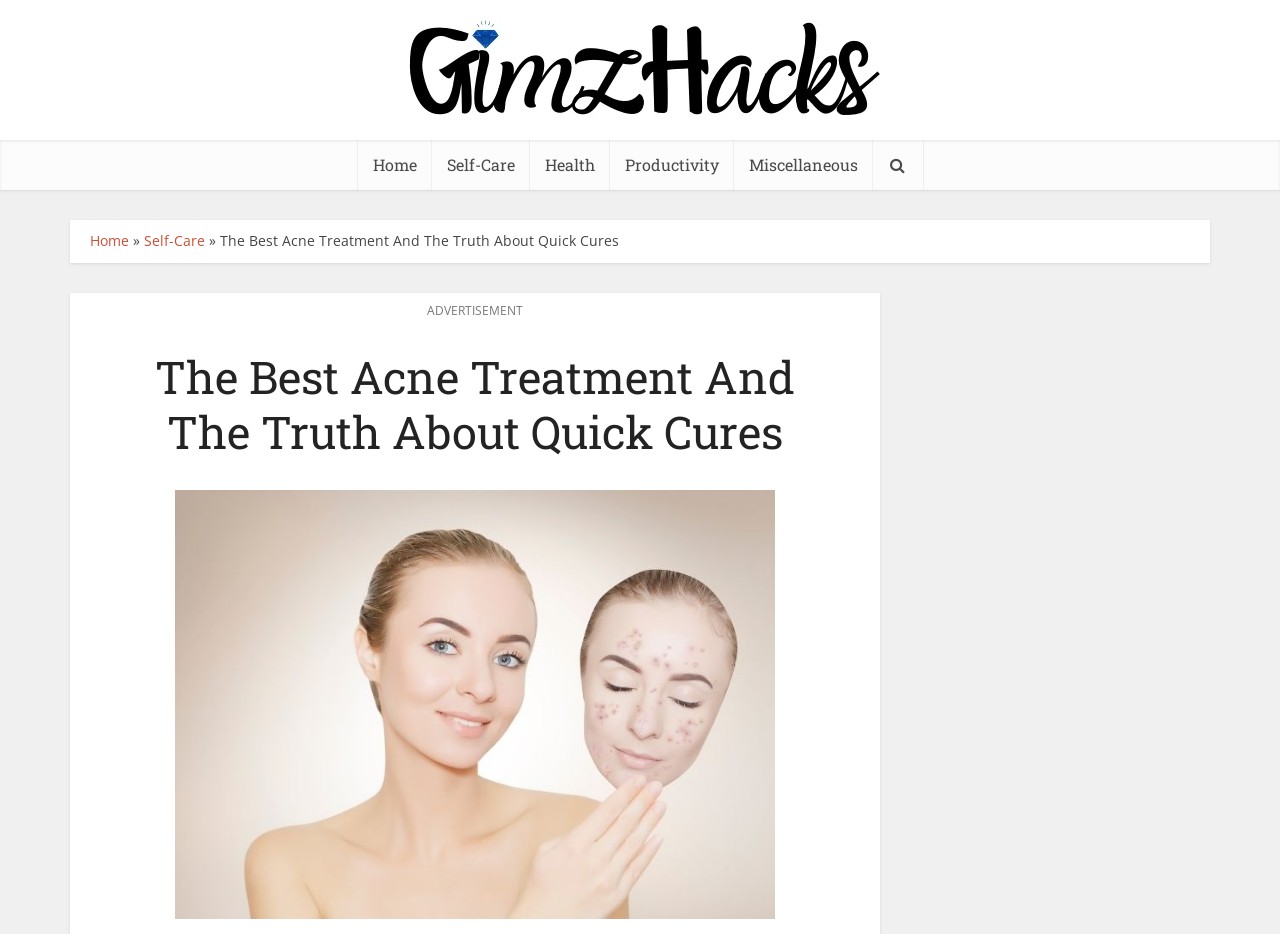Answer the question briefly using a single word or phrase: 
What is the website's logo?

GimzHacks